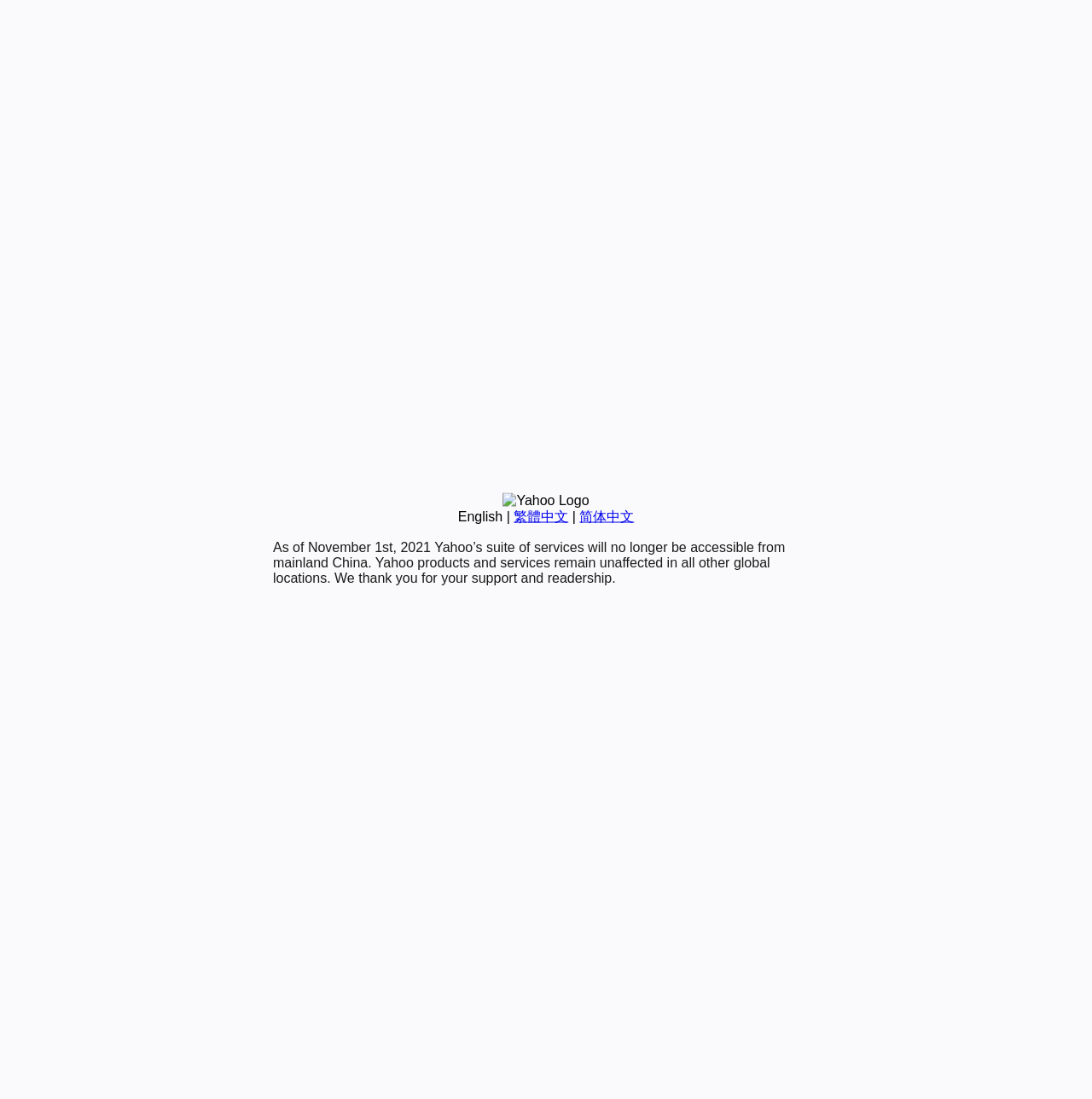Bounding box coordinates are specified in the format (top-left x, top-left y, bottom-right x, bottom-right y). All values are floating point numbers bounded between 0 and 1. Please provide the bounding box coordinate of the region this sentence describes: 繁體中文

[0.47, 0.463, 0.52, 0.476]